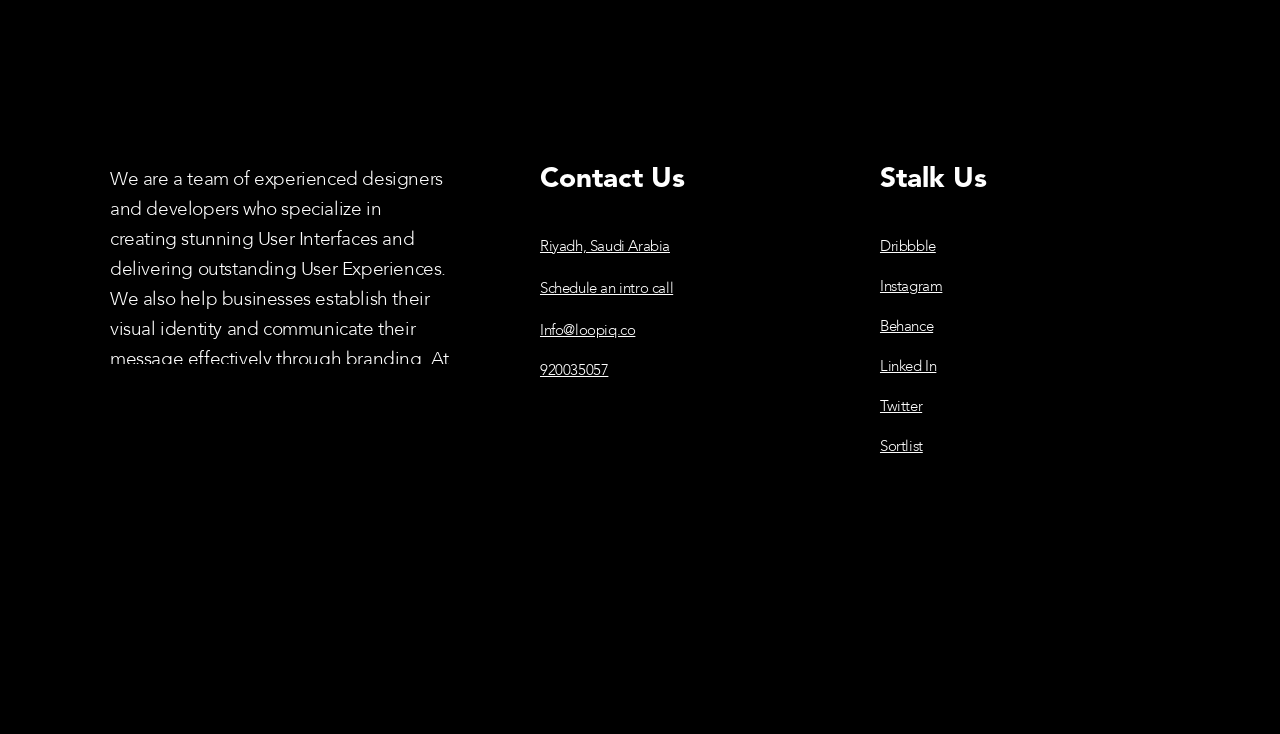Locate the bounding box coordinates for the element described below: "Linked In". The coordinates must be four float values between 0 and 1, formatted as [left, top, right, bottom].

[0.687, 0.485, 0.875, 0.513]